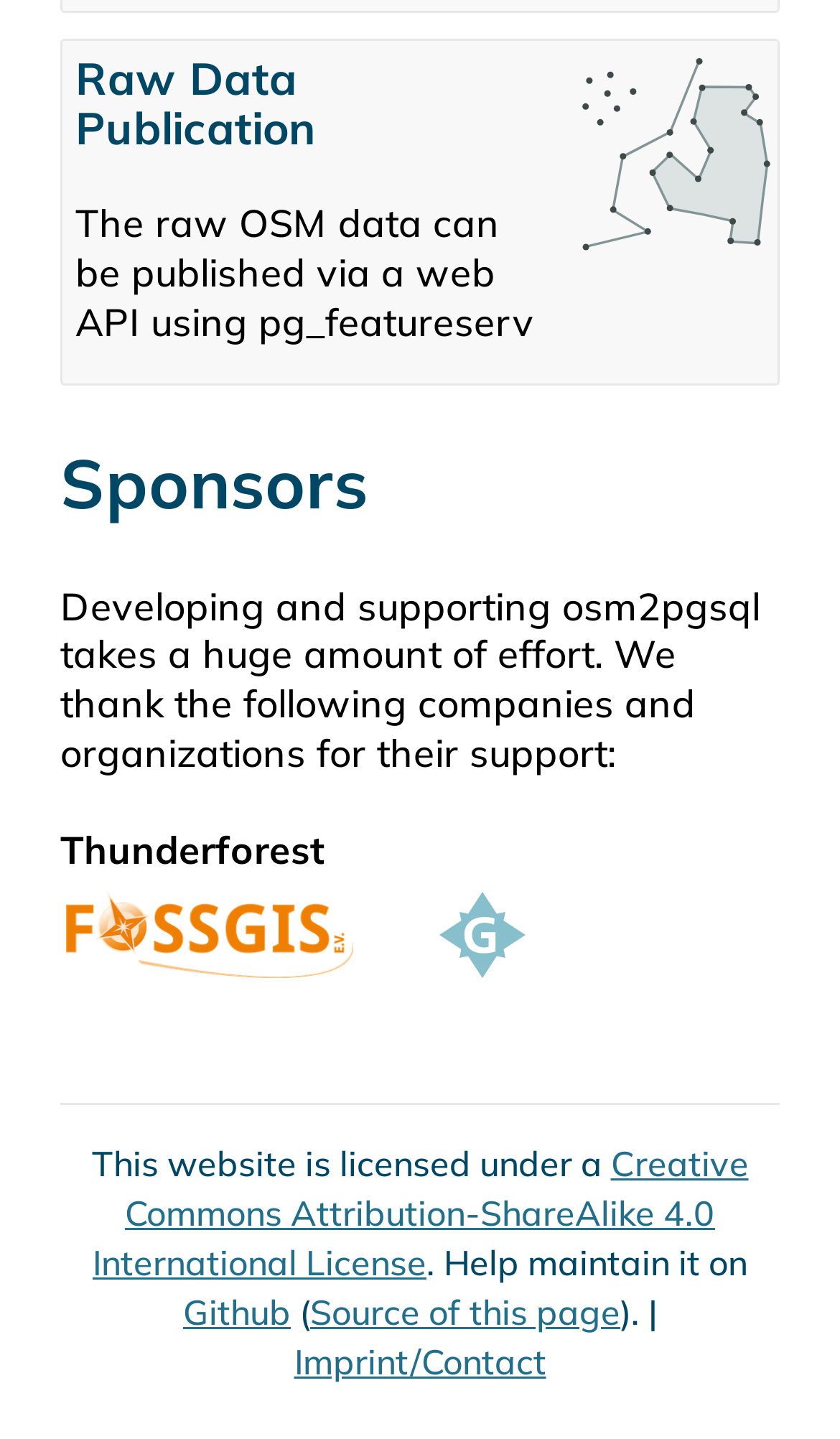Identify the bounding box coordinates of the clickable region required to complete the instruction: "Visit Thunderforest". The coordinates should be given as four float numbers within the range of 0 and 1, i.e., [left, top, right, bottom].

[0.072, 0.573, 0.387, 0.606]